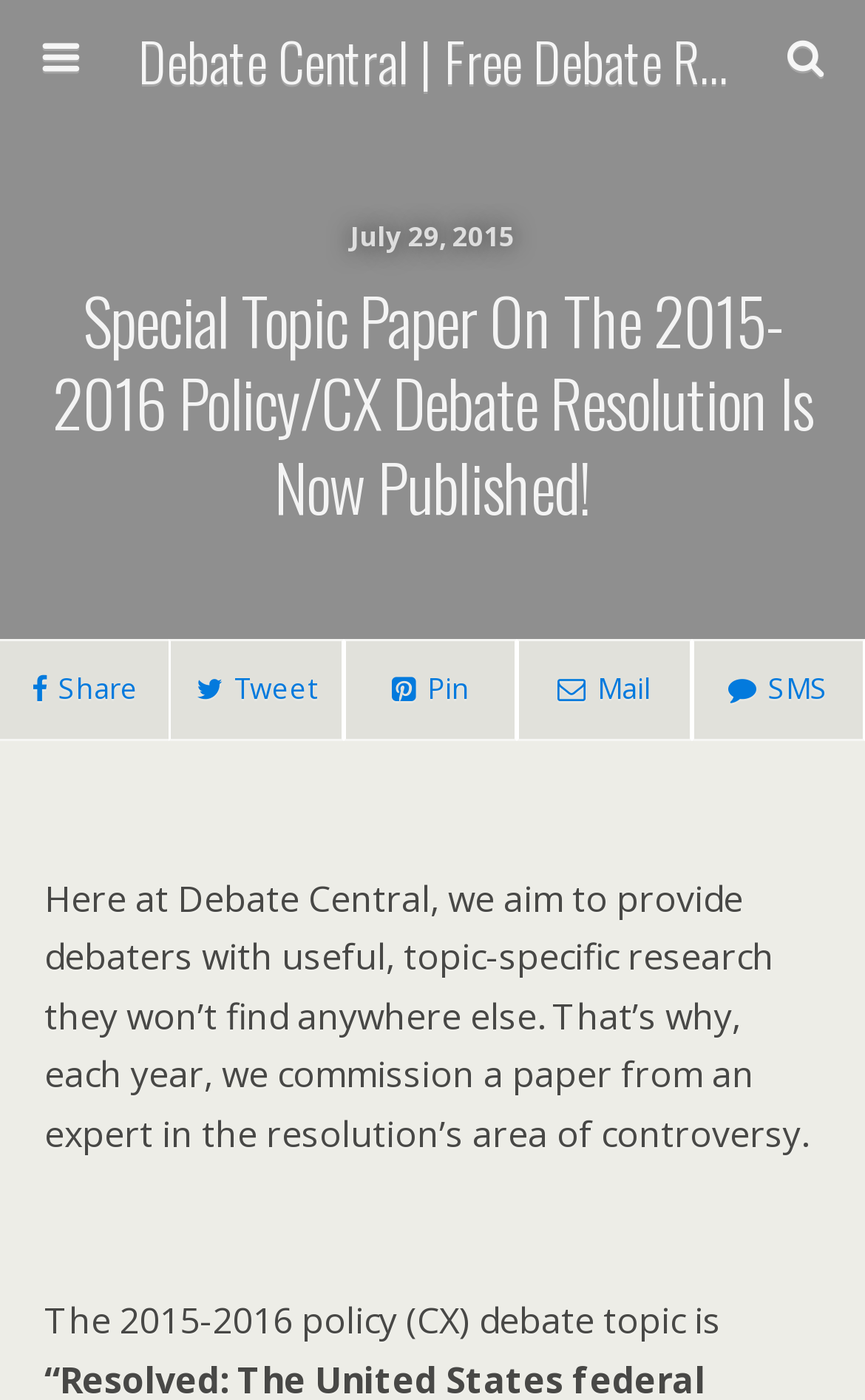Provide the bounding box coordinates of the HTML element this sentence describes: "October 5, 2018". The bounding box coordinates consist of four float numbers between 0 and 1, i.e., [left, top, right, bottom].

None